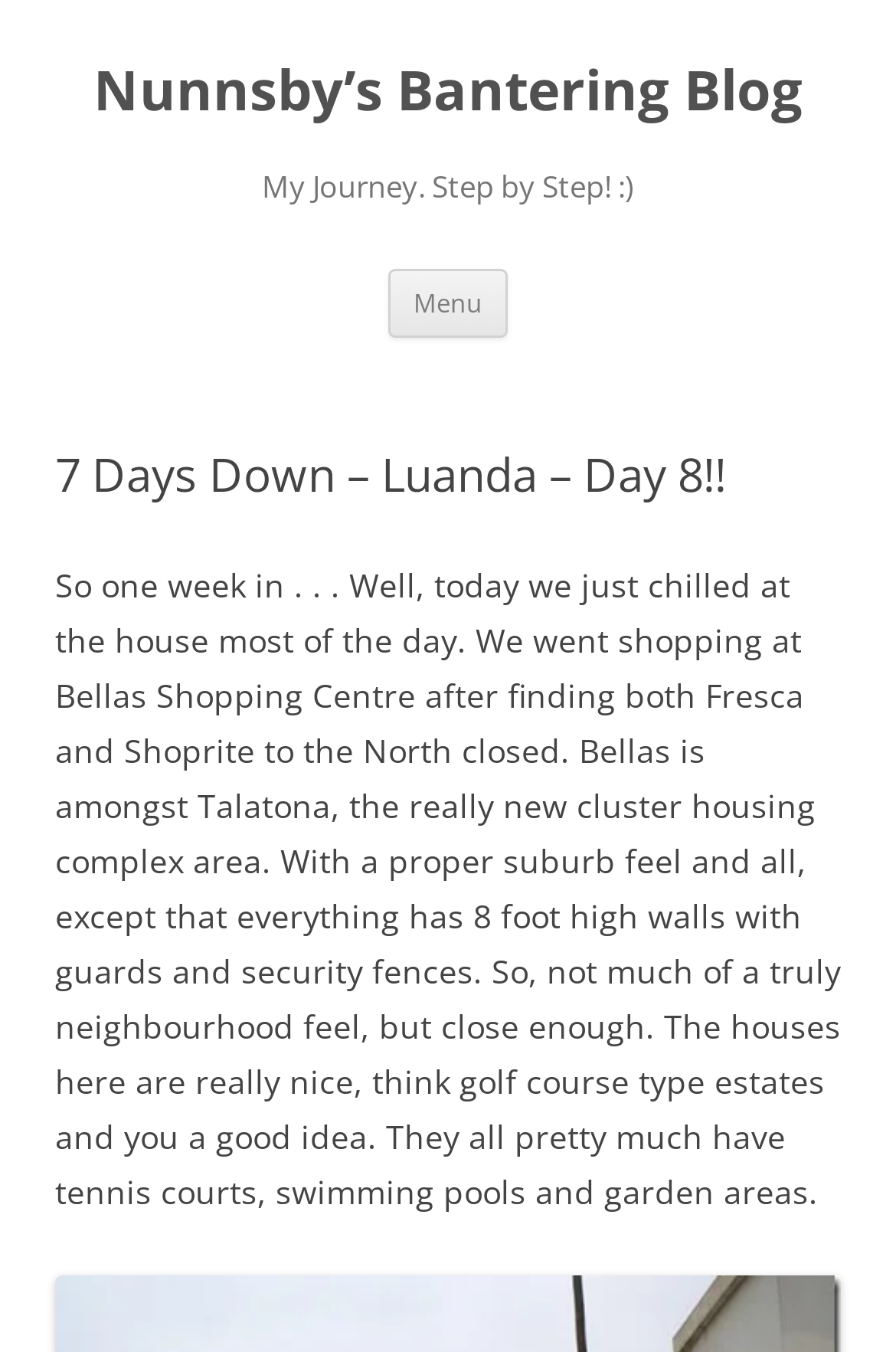What is the author doing on the eighth day?
Look at the image and respond with a one-word or short-phrase answer.

Chilled at the house